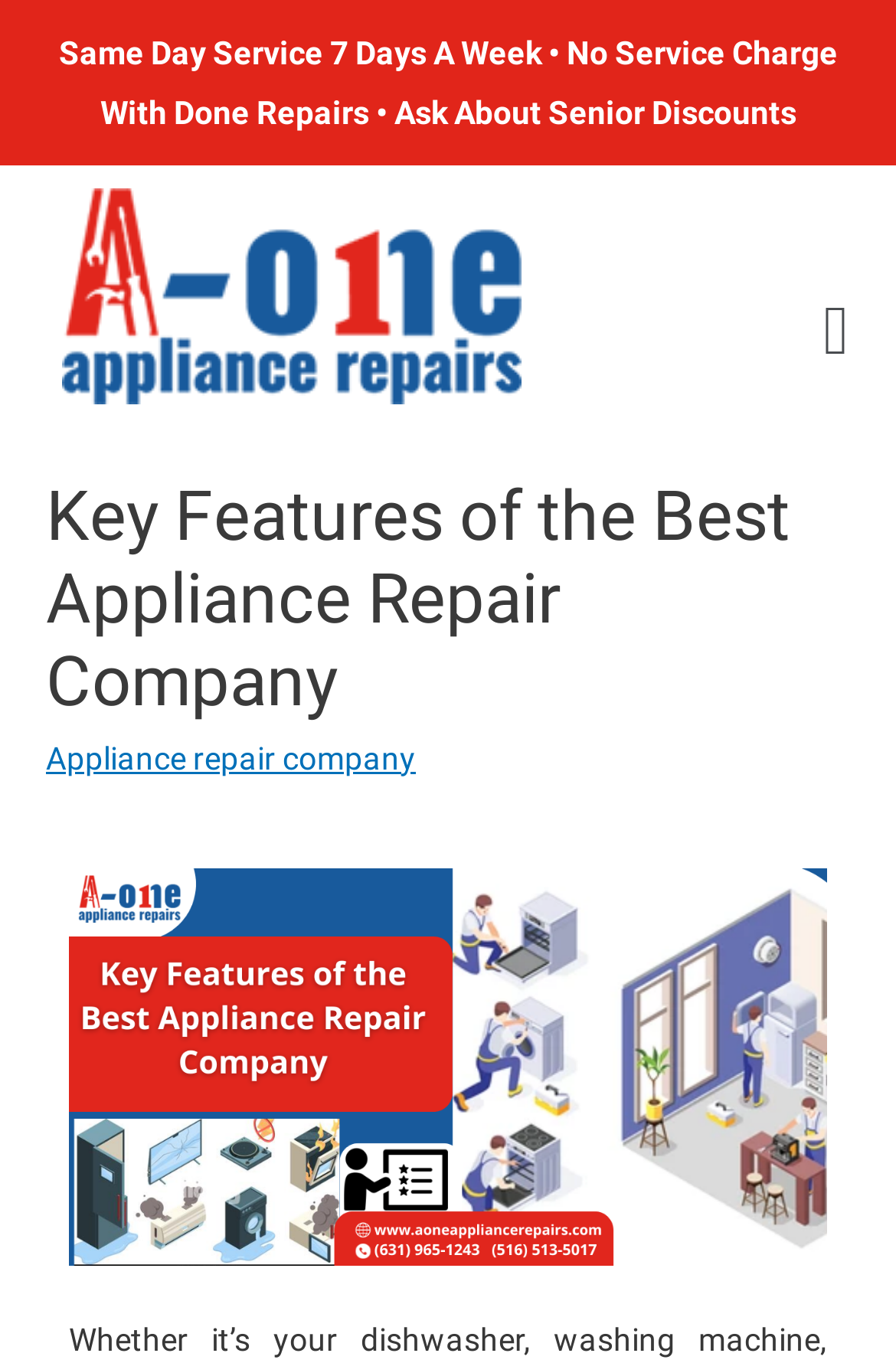Is there a service charge for repairs?
Based on the image, respond with a single word or phrase.

No